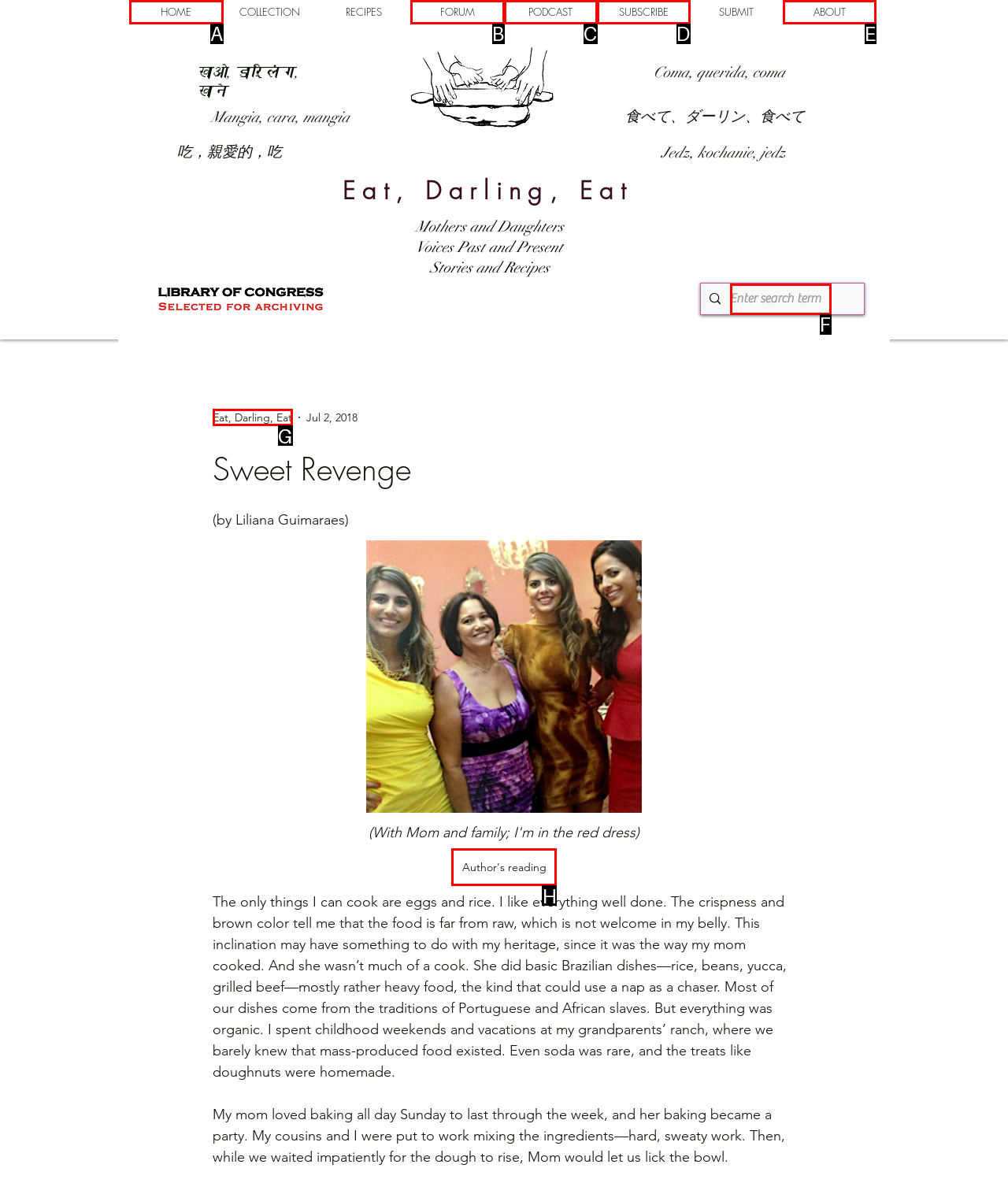Choose the UI element to click on to achieve this task: Click the ABOUT link. Reply with the letter representing the selected element.

E